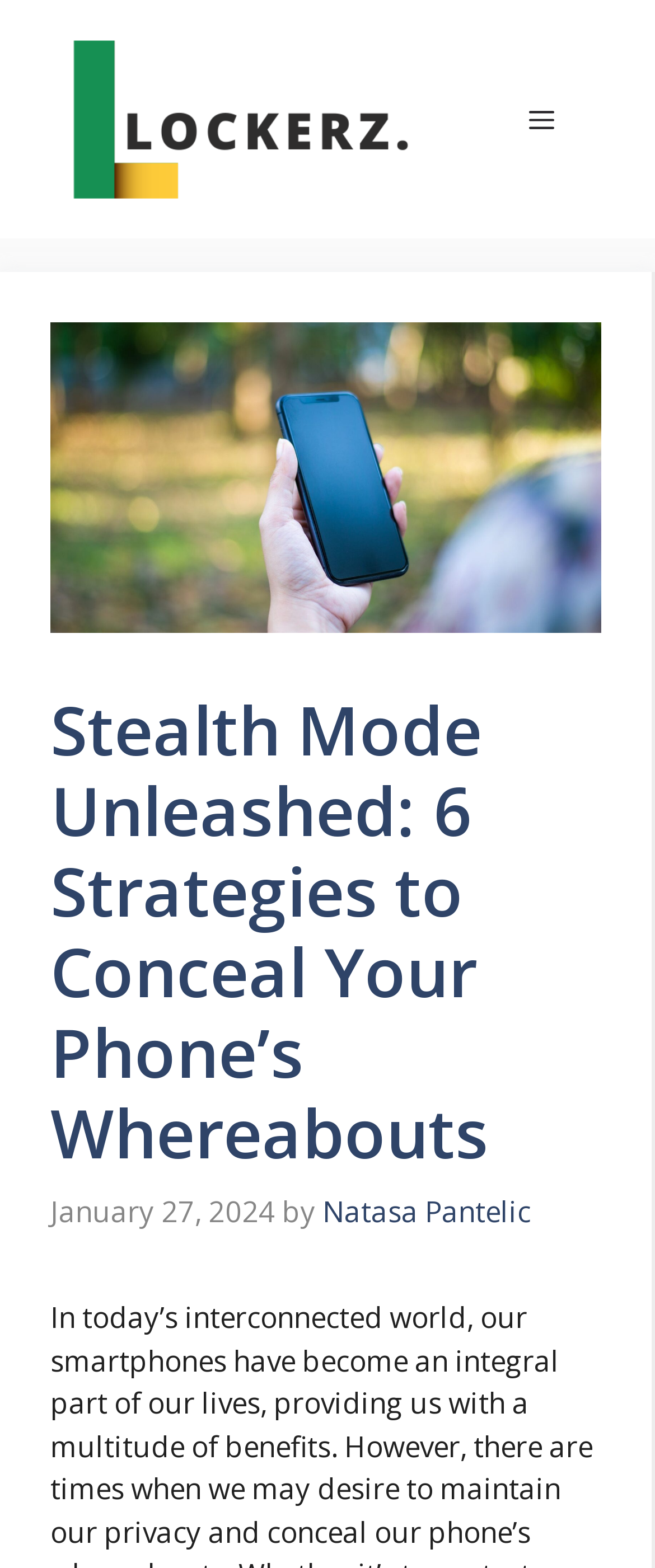Please find and generate the text of the main header of the webpage.

Stealth Mode Unleashed: 6 Strategies to Conceal Your Phone’s Whereabouts